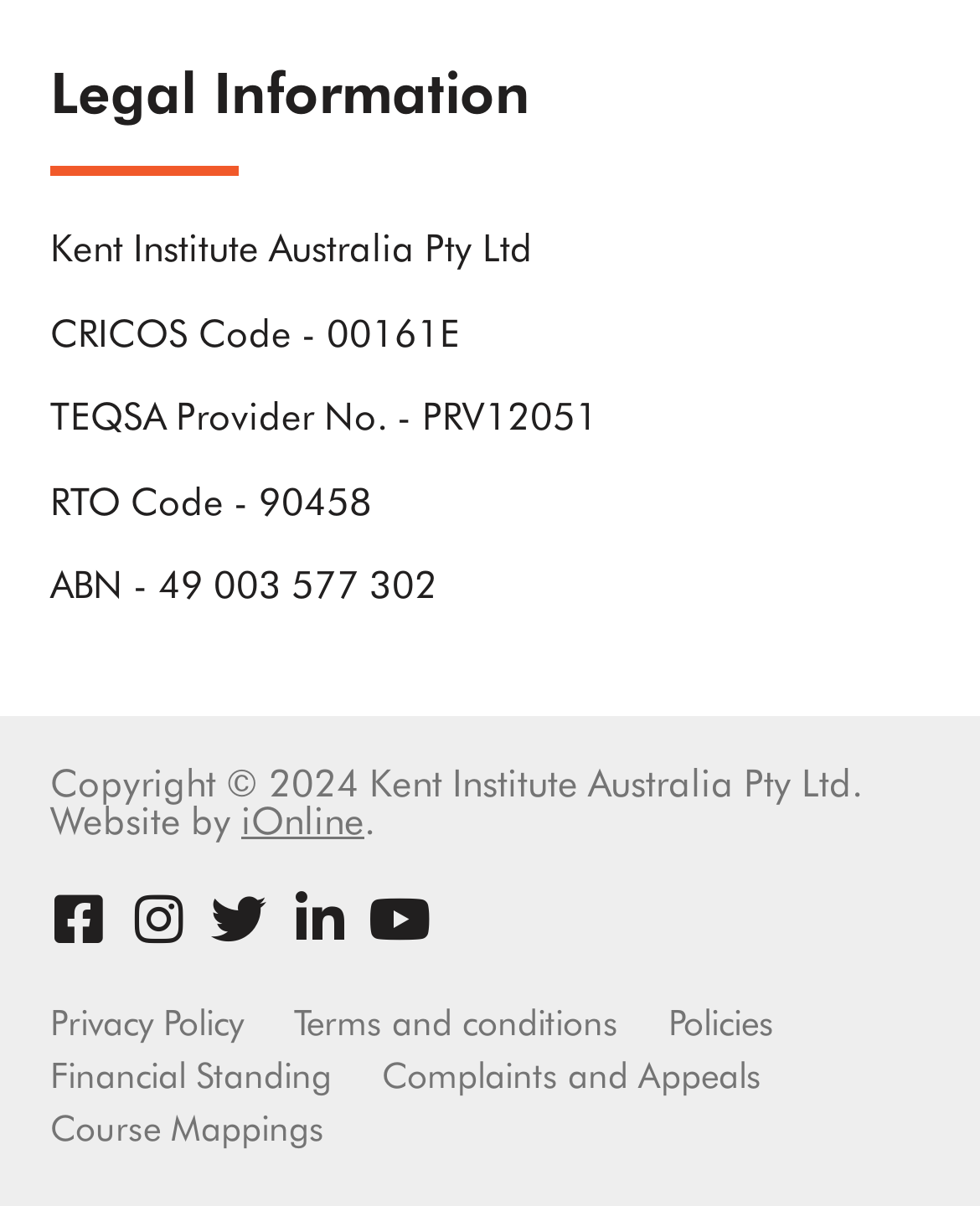What is the TEQSA provider number of Kent Institute Australia Pty Ltd?
From the image, provide a succinct answer in one word or a short phrase.

PRV12051